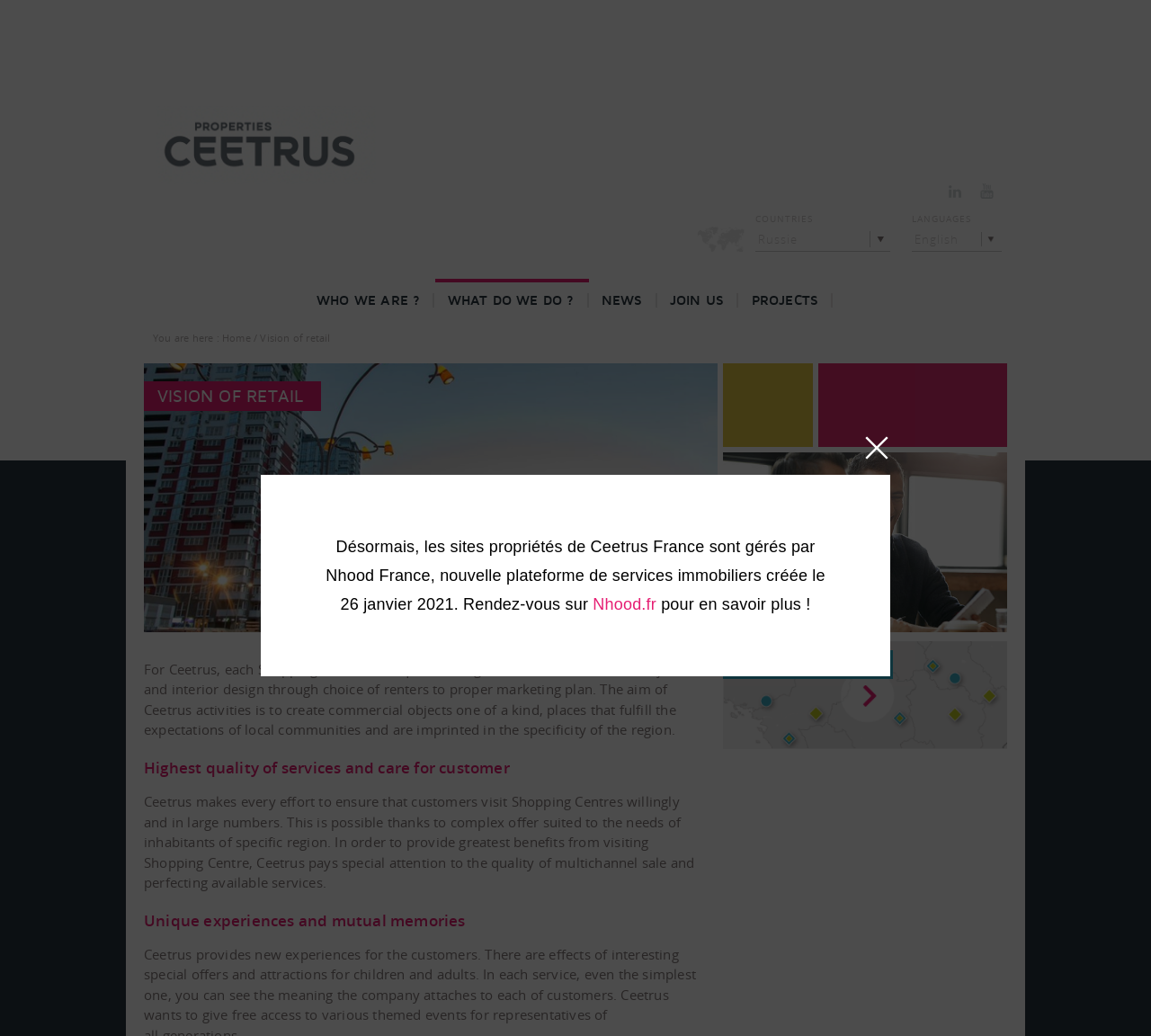What is the focus of Ceetrus in shopping centers?
Please look at the screenshot and answer in one word or a short phrase.

customer